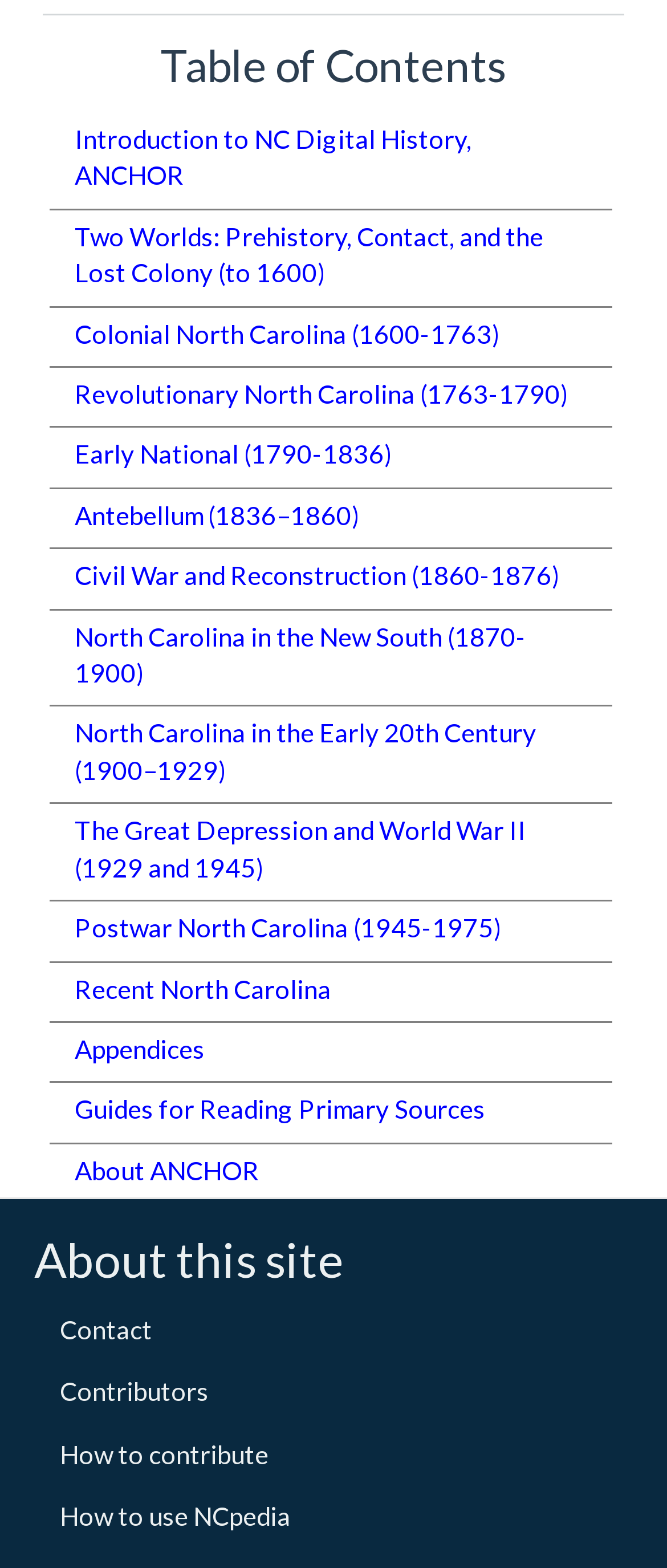Locate the coordinates of the bounding box for the clickable region that fulfills this instruction: "View the Appendices".

[0.074, 0.651, 0.917, 0.687]